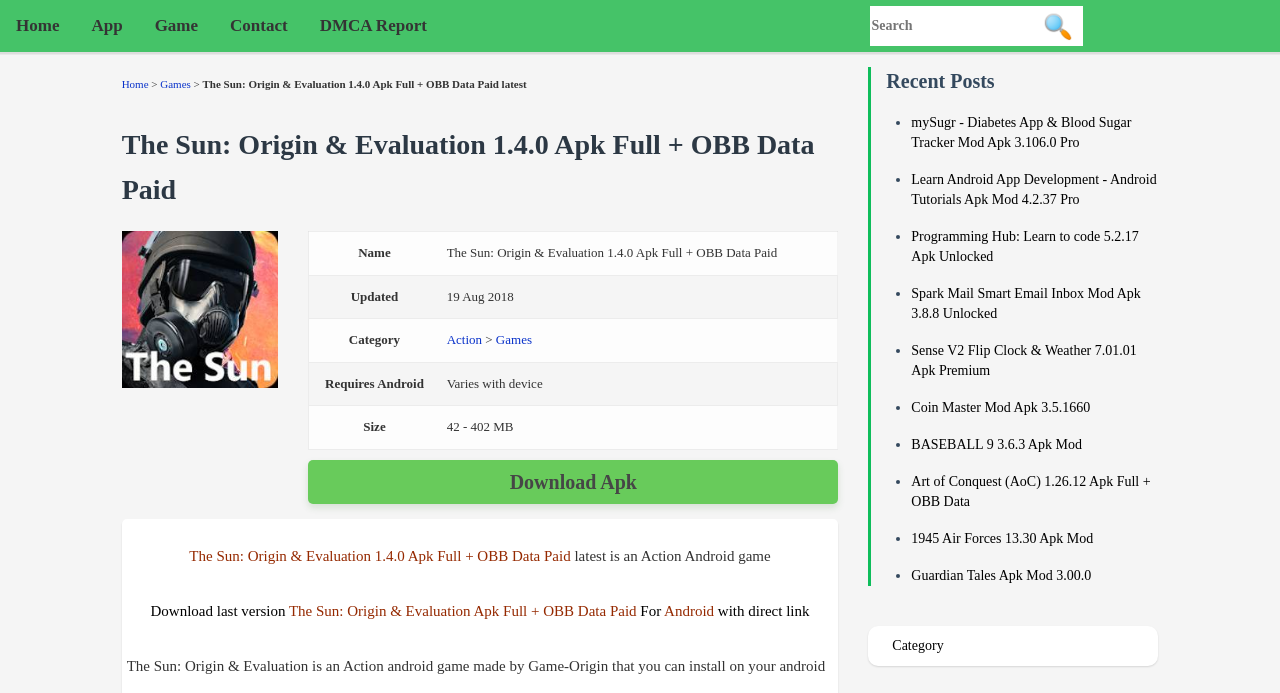Provide the bounding box coordinates of the HTML element this sentence describes: "parent_node: 🔍 name="s" placeholder="Search"". The bounding box coordinates consist of four float numbers between 0 and 1, i.e., [left, top, right, bottom].

[0.679, 0.009, 0.846, 0.066]